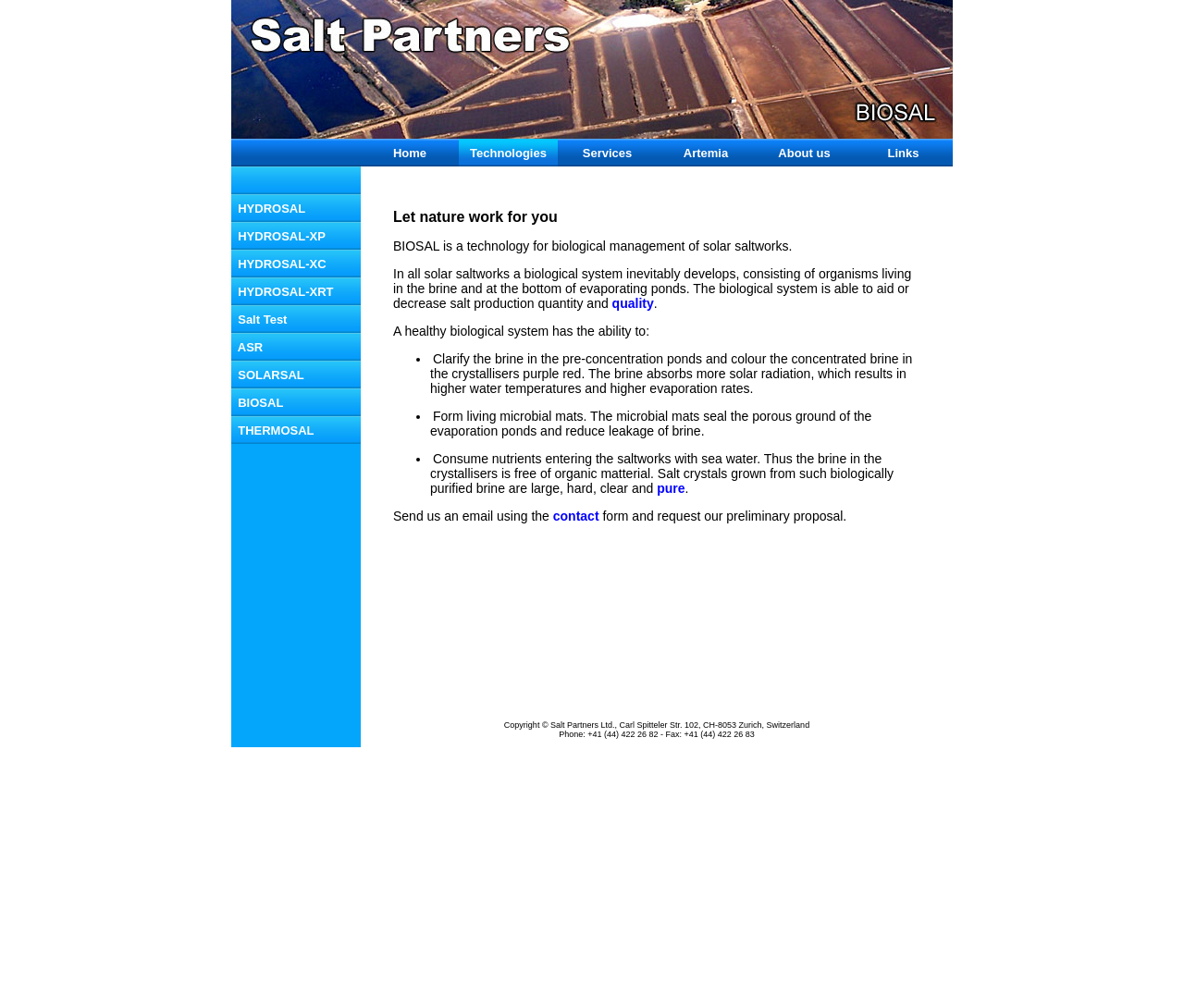Identify the bounding box coordinates of the element to click to follow this instruction: 'Click on Technologies'. Ensure the coordinates are four float values between 0 and 1, provided as [left, top, right, bottom].

[0.388, 0.138, 0.471, 0.165]